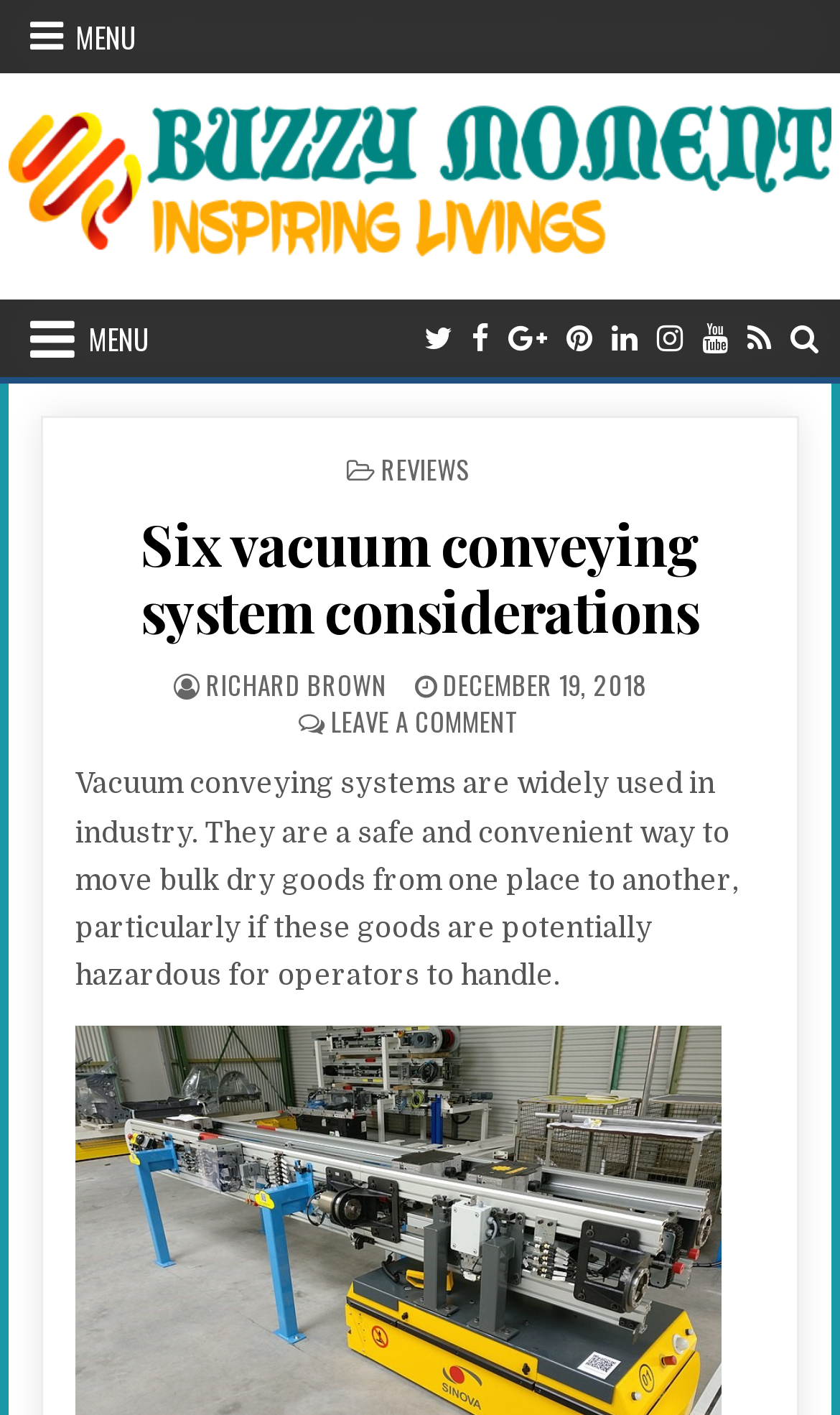Provide the bounding box coordinates of the area you need to click to execute the following instruction: "Click on the author's name".

[0.245, 0.471, 0.46, 0.497]